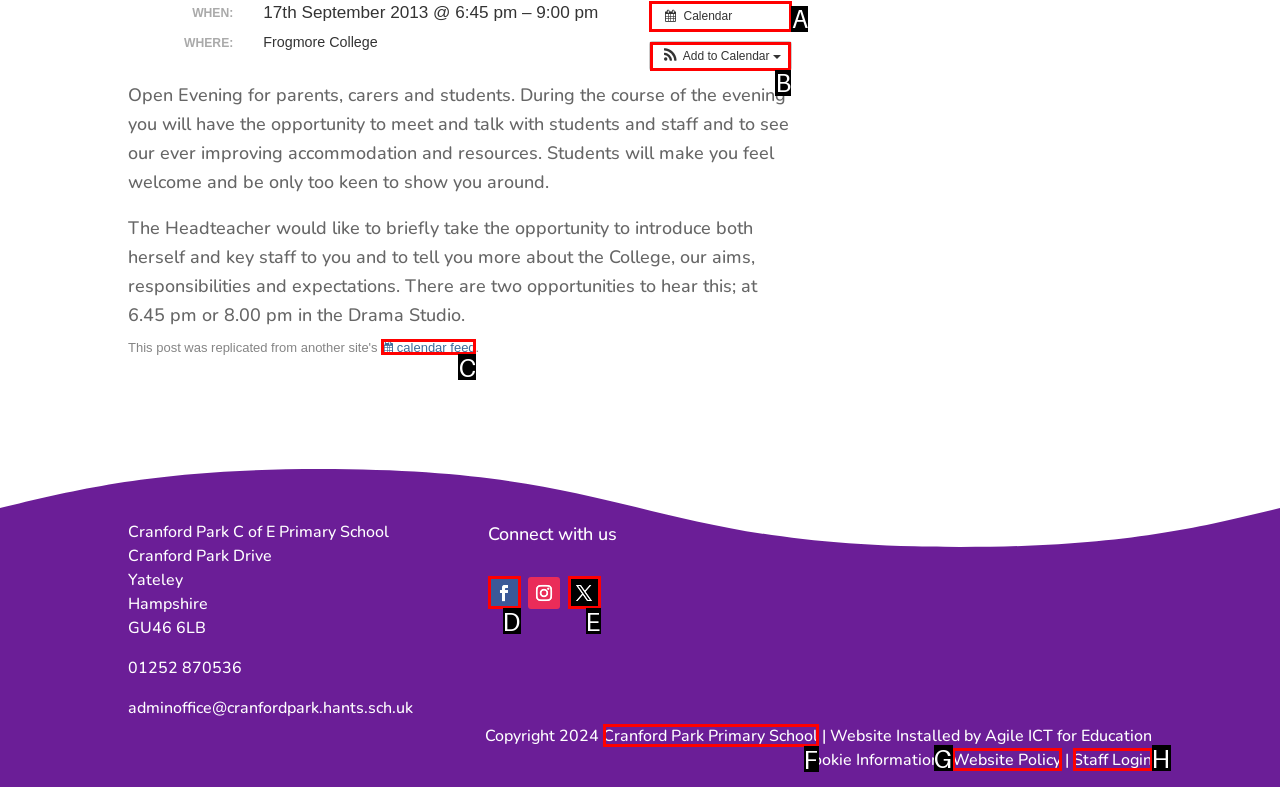Find the HTML element that matches the description: Follow. Answer using the letter of the best match from the available choices.

D